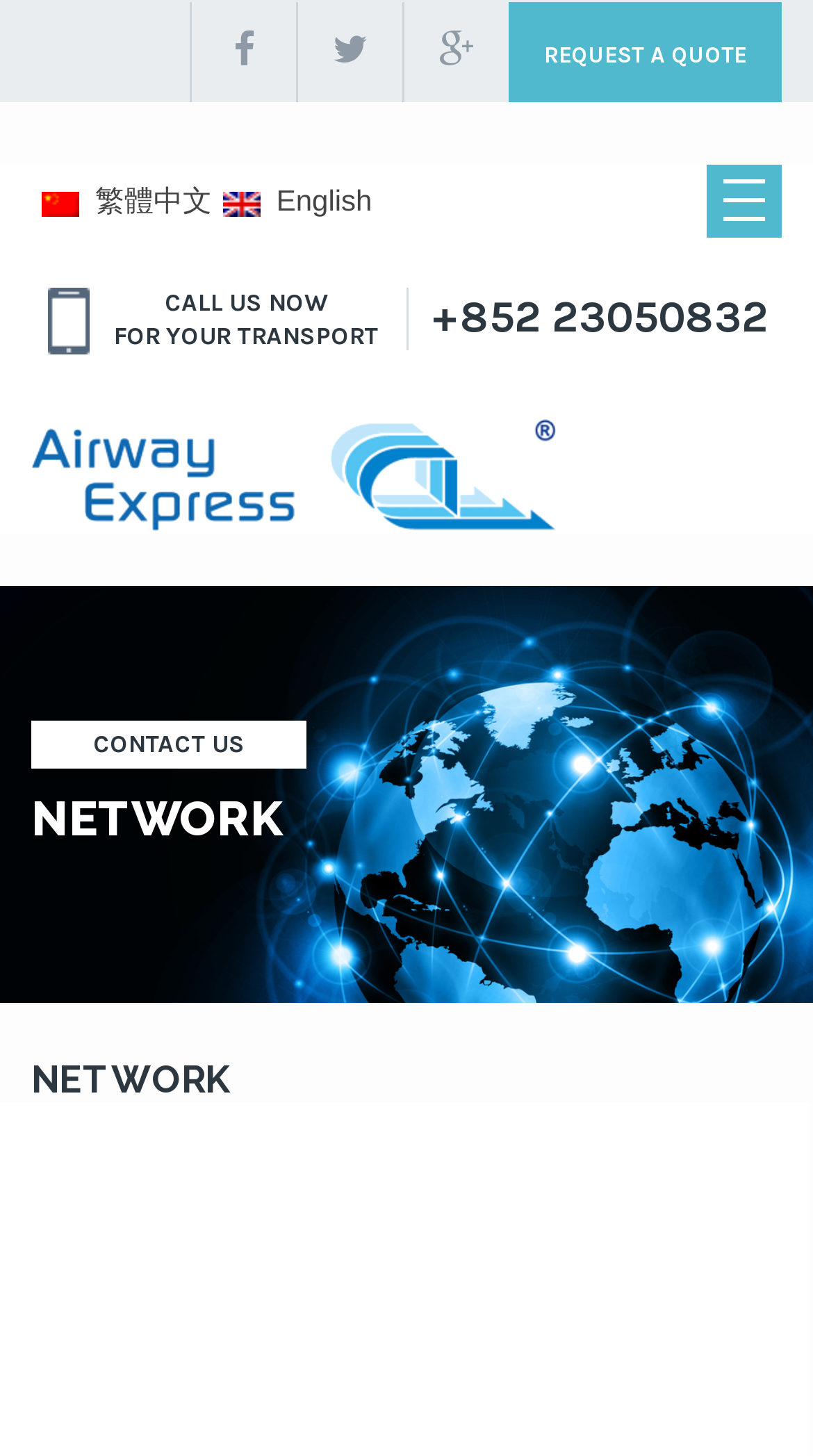Identify the coordinates of the bounding box for the element described below: "CONTACT US". Return the coordinates as four float numbers between 0 and 1: [left, top, right, bottom].

[0.038, 0.495, 0.377, 0.528]